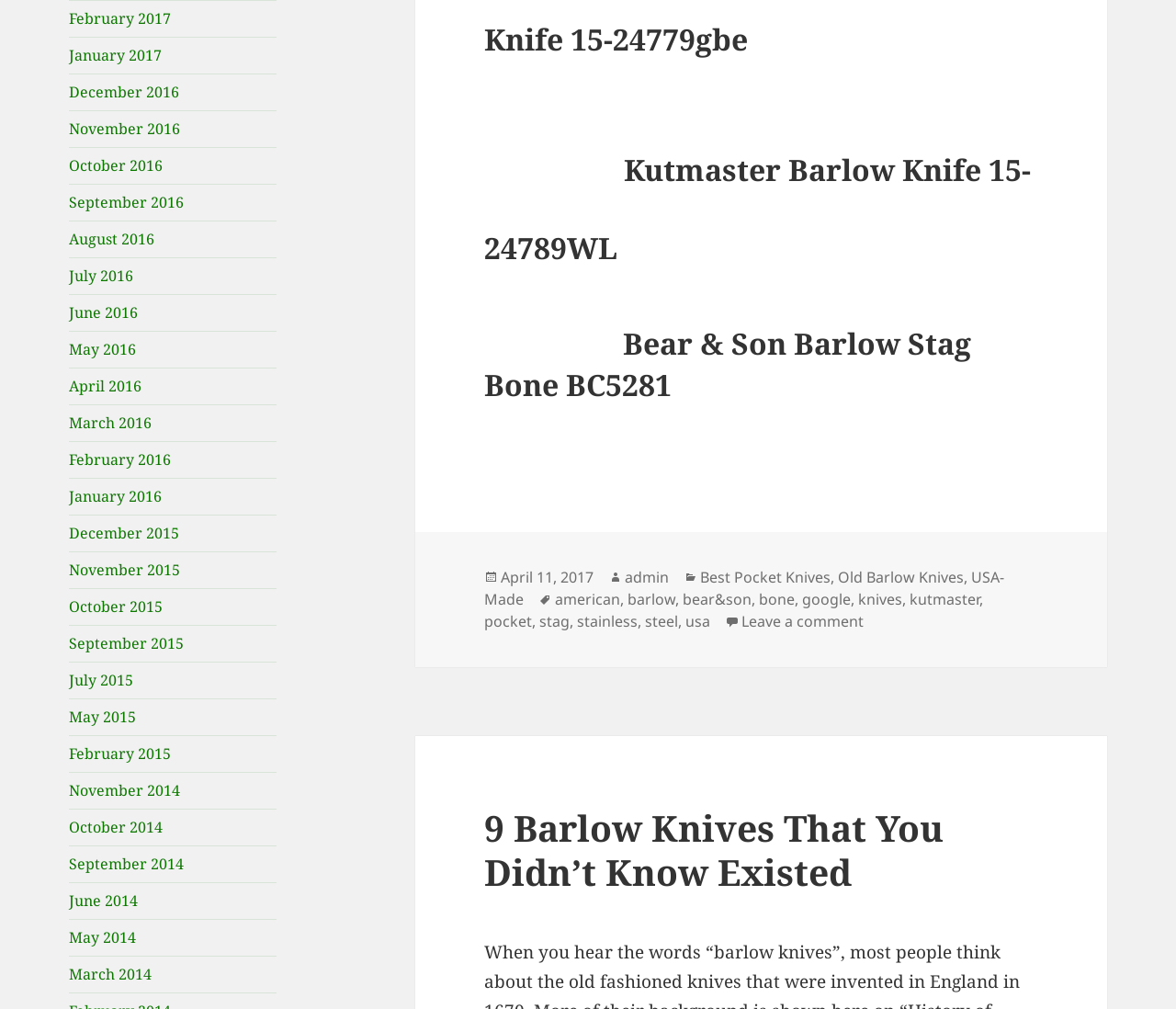What is the brand of the Barlow knife mentioned in the blog post? Using the information from the screenshot, answer with a single word or phrase.

Bear & Son